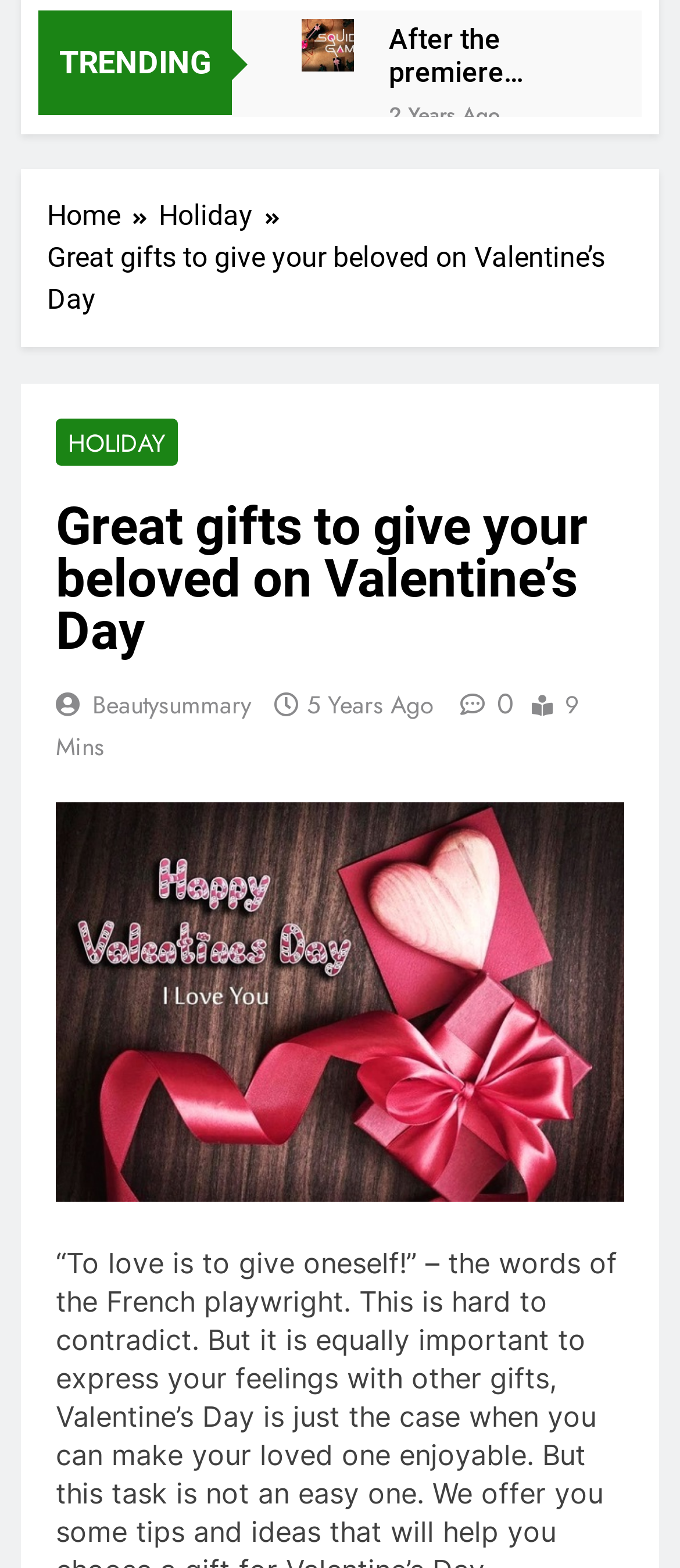Identify the bounding box of the UI element that matches this description: "4 years ago3 years ago".

[0.613, 0.428, 0.779, 0.449]